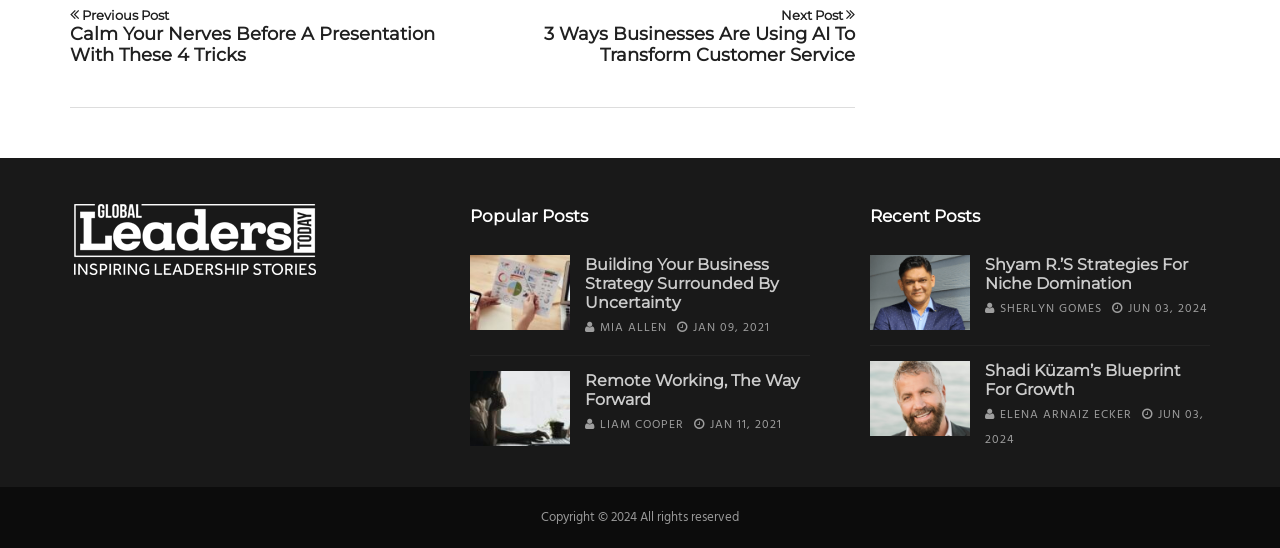Determine the bounding box coordinates of the clickable area required to perform the following instruction: "View previous post". The coordinates should be represented as four float numbers between 0 and 1: [left, top, right, bottom].

[0.055, 0.013, 0.349, 0.122]